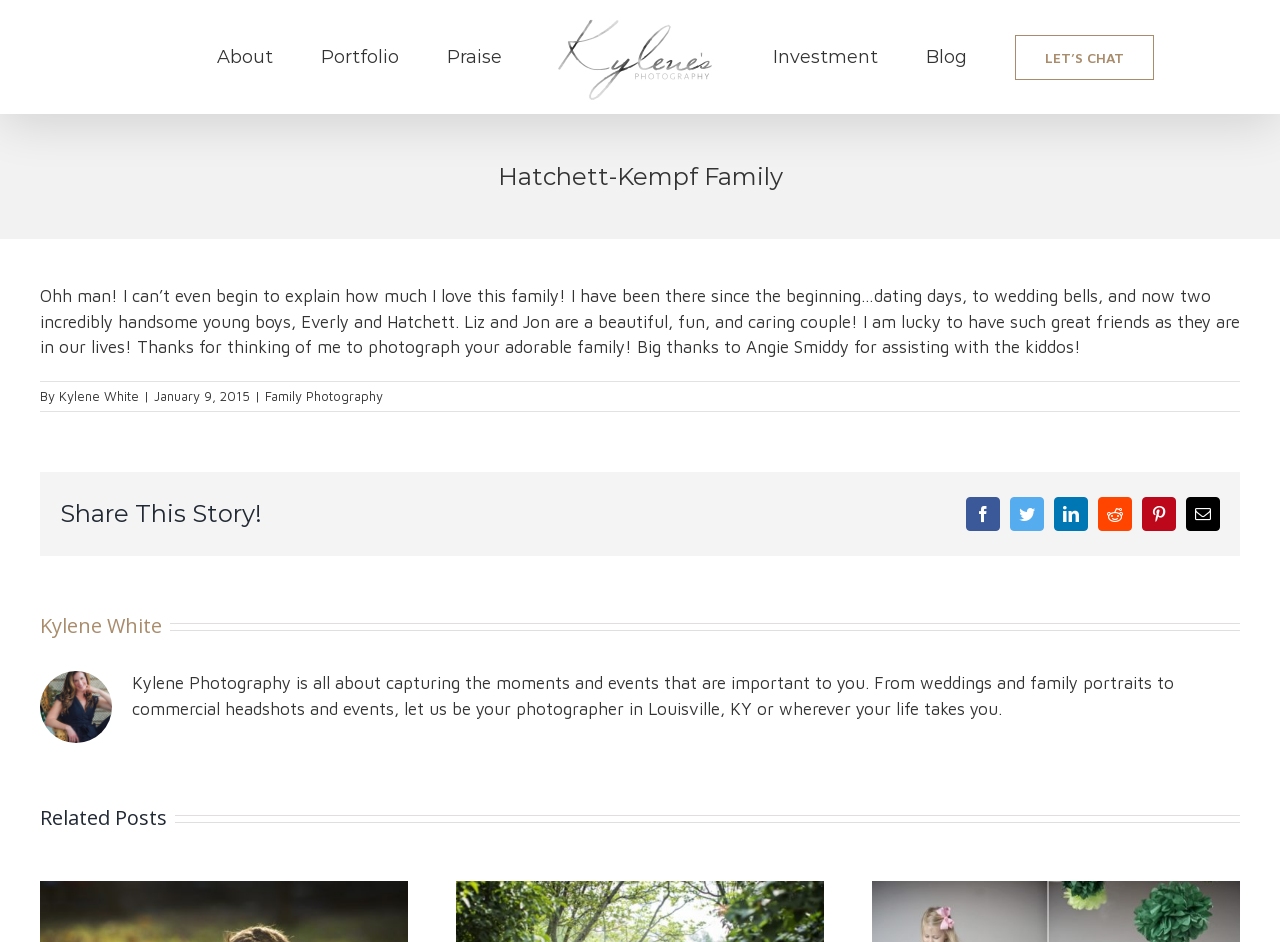How many boys are in the Hatchett-Kempf Family?
Refer to the image and give a detailed answer to the query.

According to the text, the Hatchett-Kempf Family has two incredibly handsome young boys, Everly and Hatchett.